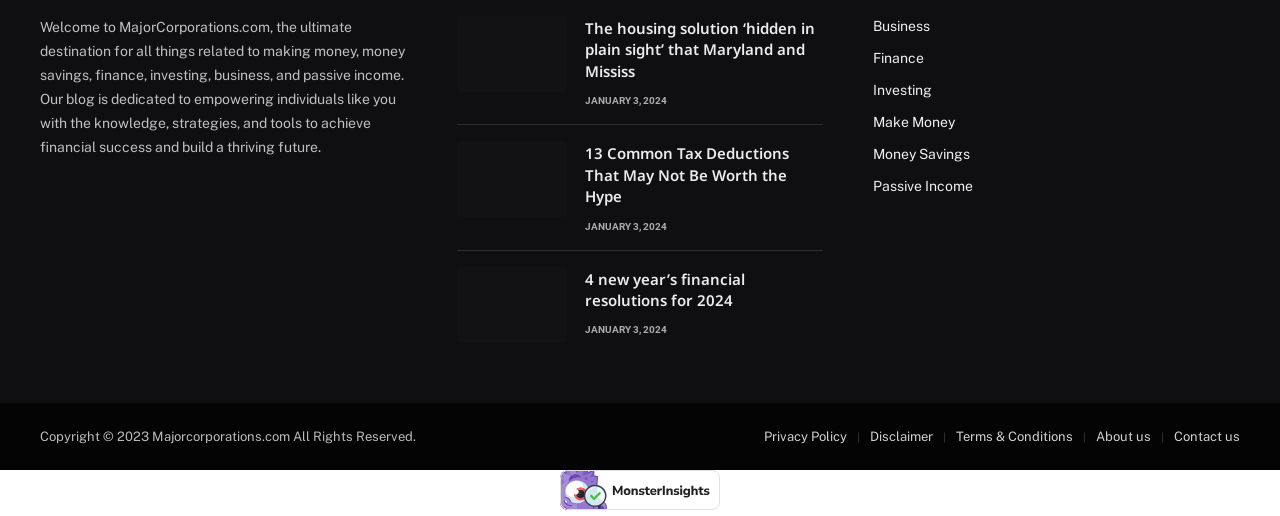Give a concise answer using one word or a phrase to the following question:
What is the date of the articles listed?

JANUARY 3, 2024